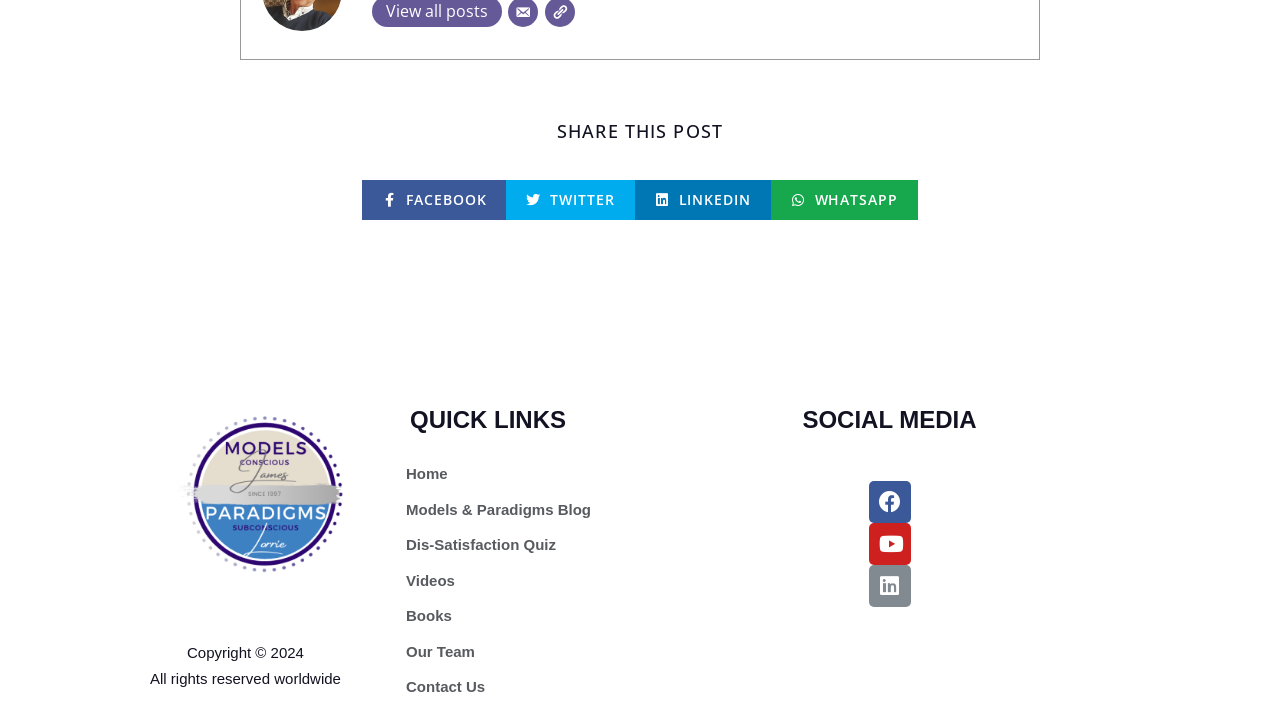Identify the bounding box coordinates of the clickable section necessary to follow the following instruction: "View videos". The coordinates should be presented as four float numbers from 0 to 1, i.e., [left, top, right, bottom].

[0.312, 0.799, 0.557, 0.835]